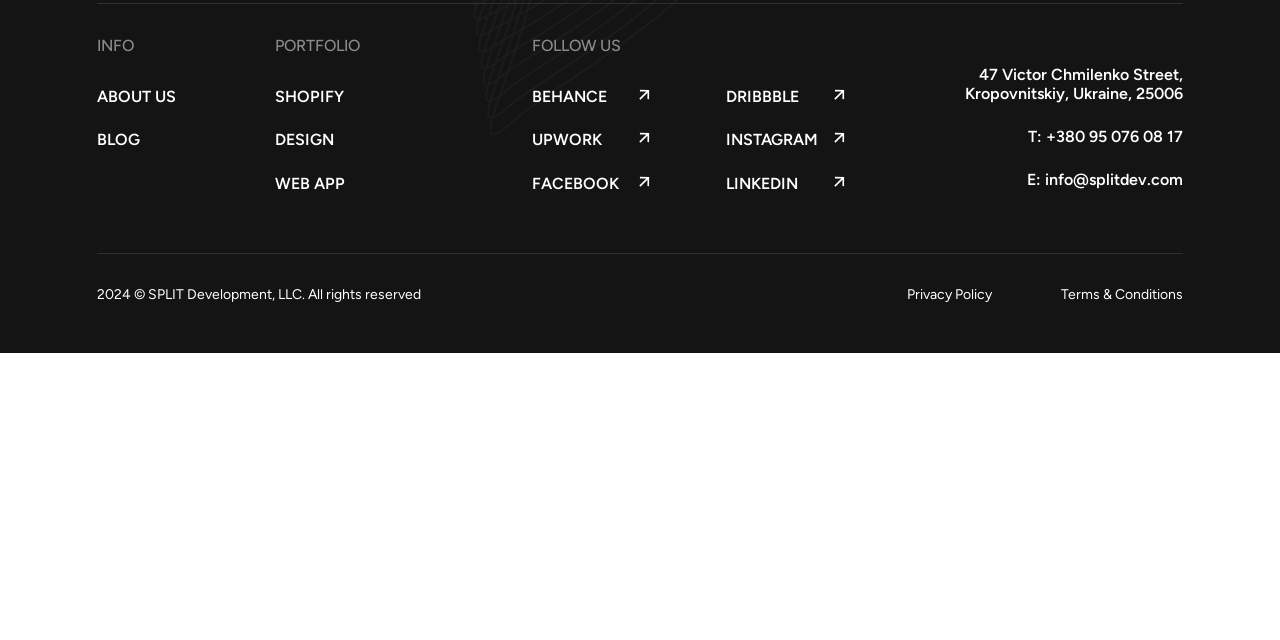For the given element description Upwork, determine the bounding box coordinates of the UI element. The coordinates should follow the format (top-left x, top-left y, bottom-right x, bottom-right y) and be within the range of 0 to 1.

[0.415, 0.204, 0.47, 0.233]